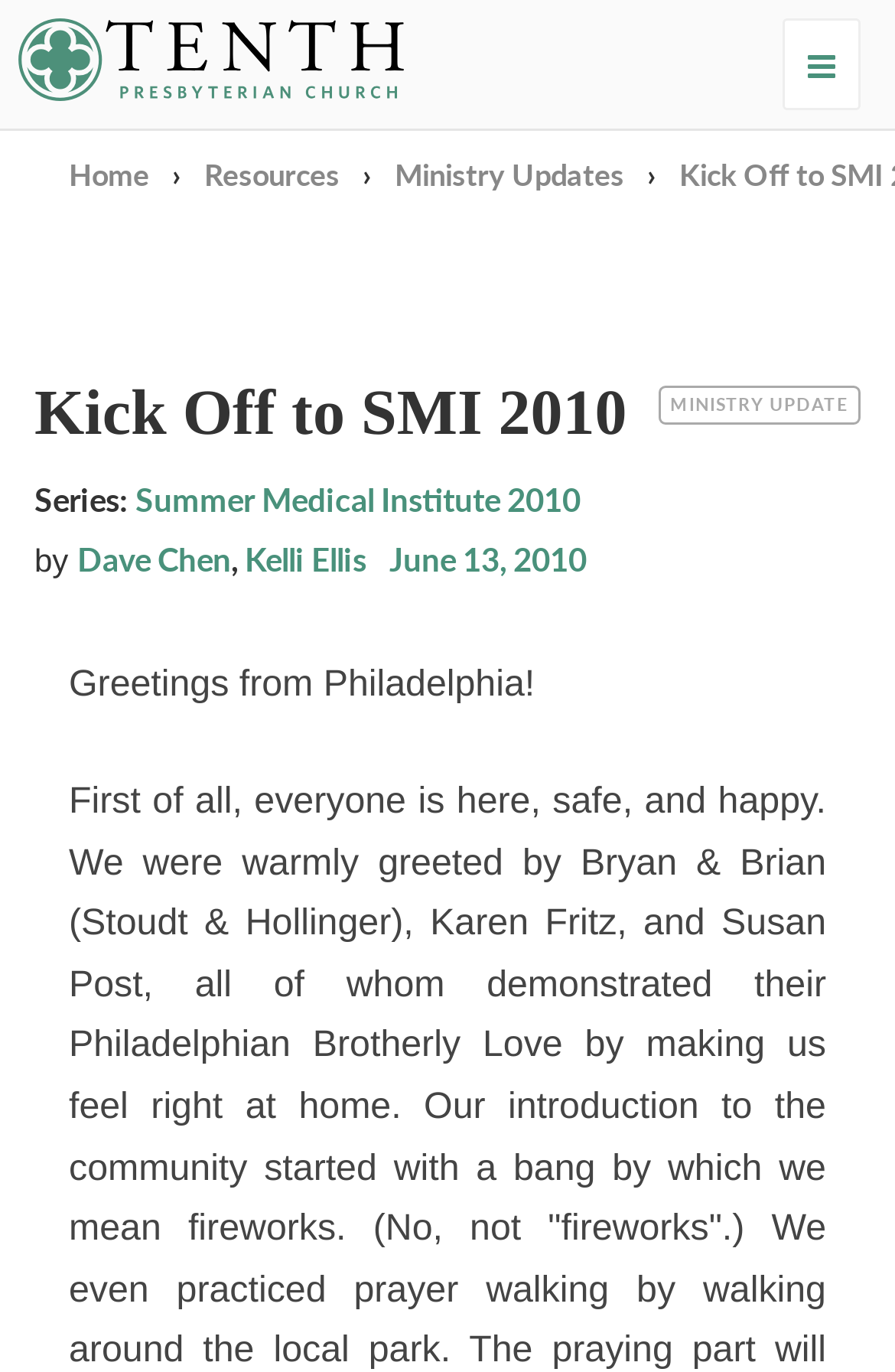Can you find the bounding box coordinates of the area I should click to execute the following instruction: "go to Tenth Presbyterian Church"?

[0.021, 0.013, 0.451, 0.075]